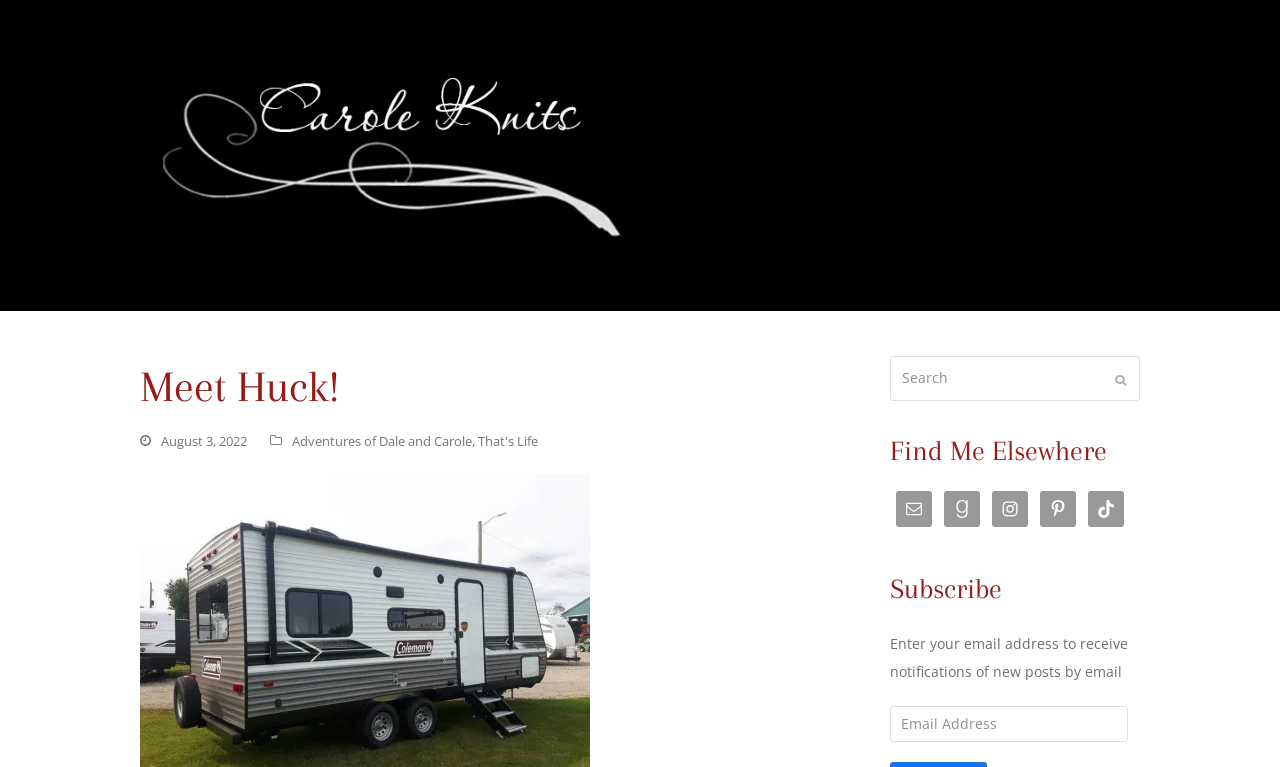Please indicate the bounding box coordinates of the element's region to be clicked to achieve the instruction: "Submit a search query". Provide the coordinates as four float numbers between 0 and 1, i.e., [left, top, right, bottom].

[0.871, 0.481, 0.88, 0.507]